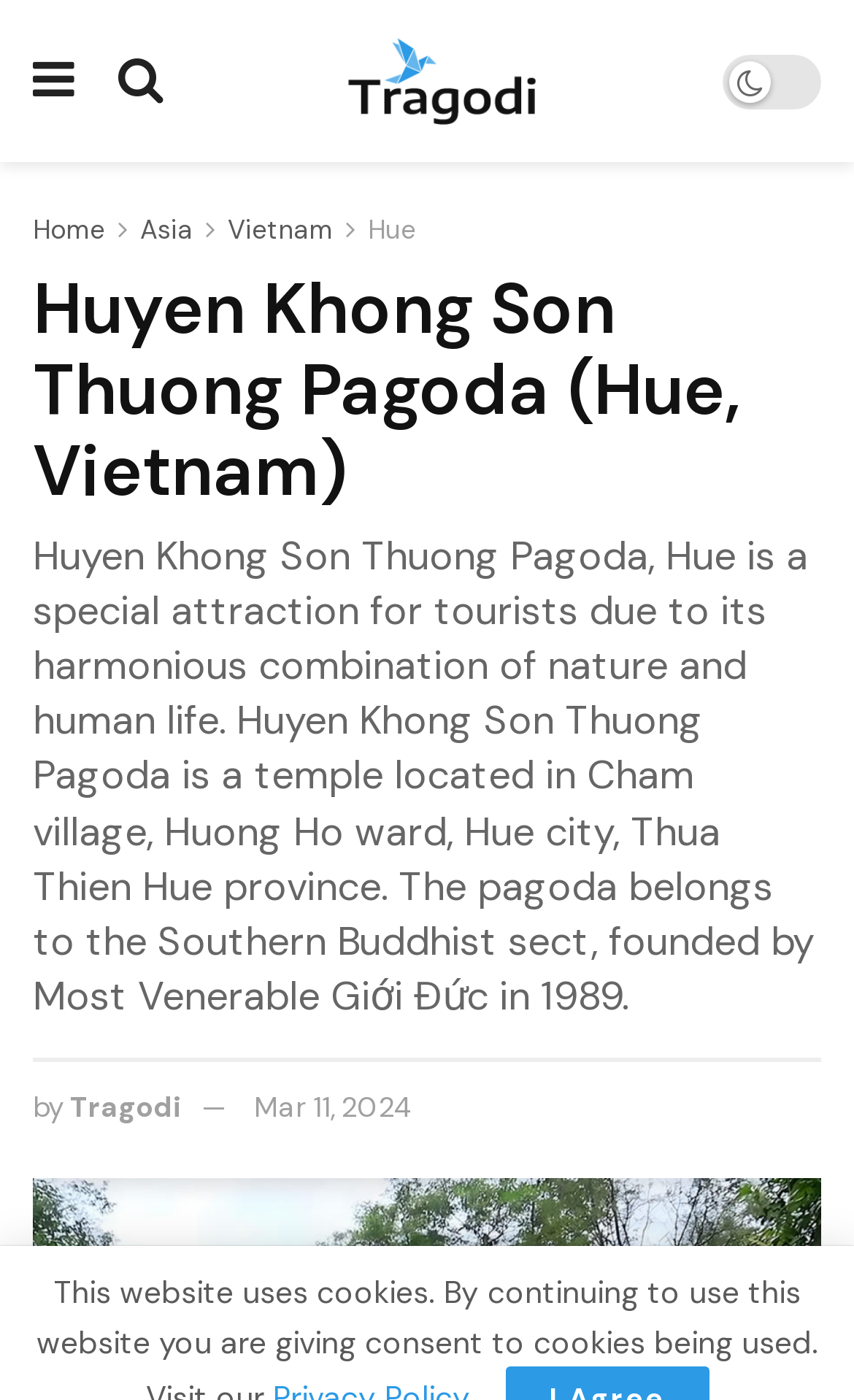What is the date of the latest update?
Utilize the information in the image to give a detailed answer to the question.

I found the answer by looking at the link at the bottom of the webpage, which shows the date of the latest update.